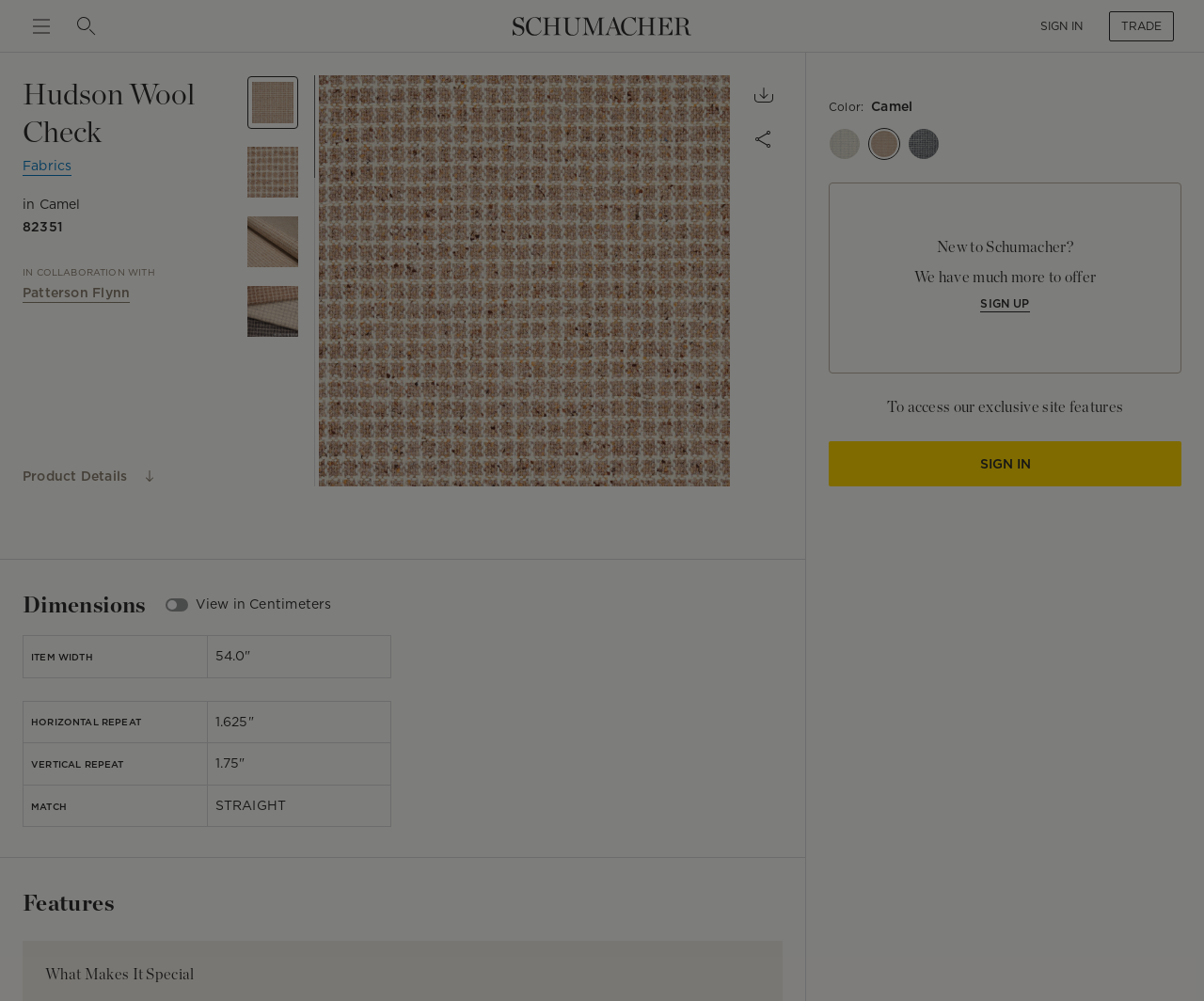What is the color of the fabric?
Refer to the image and give a detailed answer to the query.

The color of the fabric can be found in the StaticText element with the text 'Camel' at coordinates [0.033, 0.196, 0.067, 0.211].